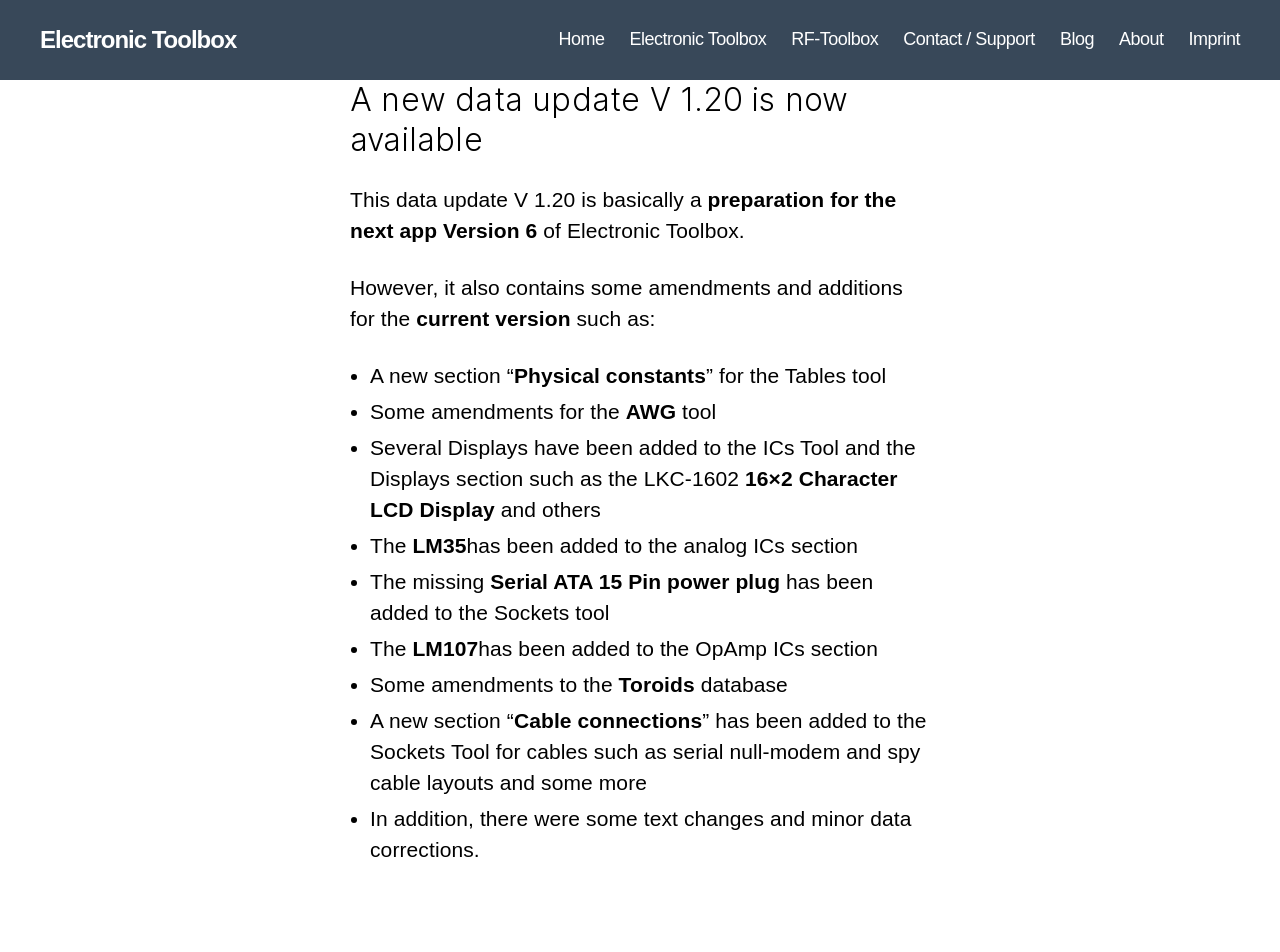Identify and provide the bounding box for the element described by: "aria-label="Share ebook on Twitter" title="Twitter"".

None